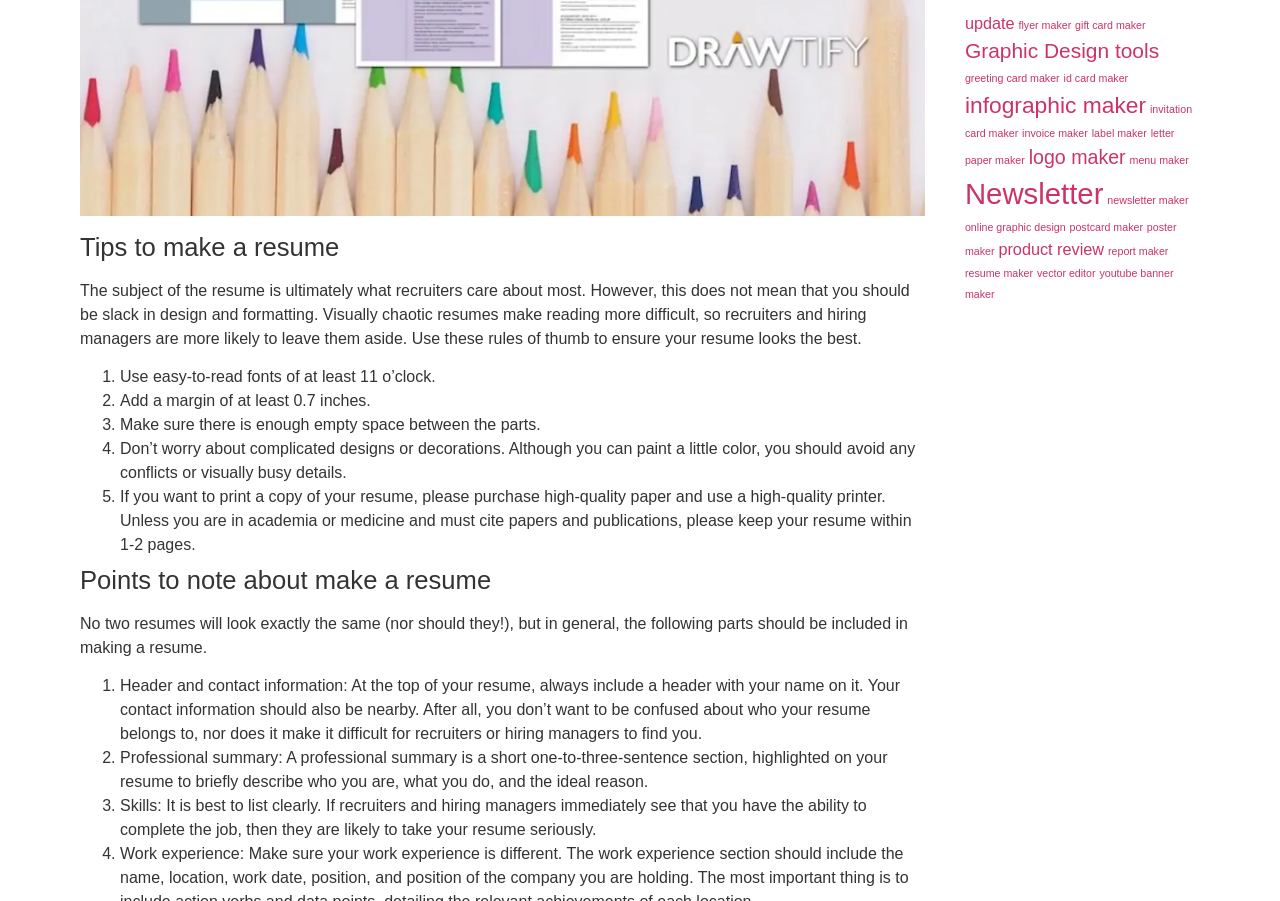Locate the bounding box coordinates of the UI element described by: "postcard maker". The bounding box coordinates should consist of four float numbers between 0 and 1, i.e., [left, top, right, bottom].

[0.836, 0.246, 0.893, 0.259]